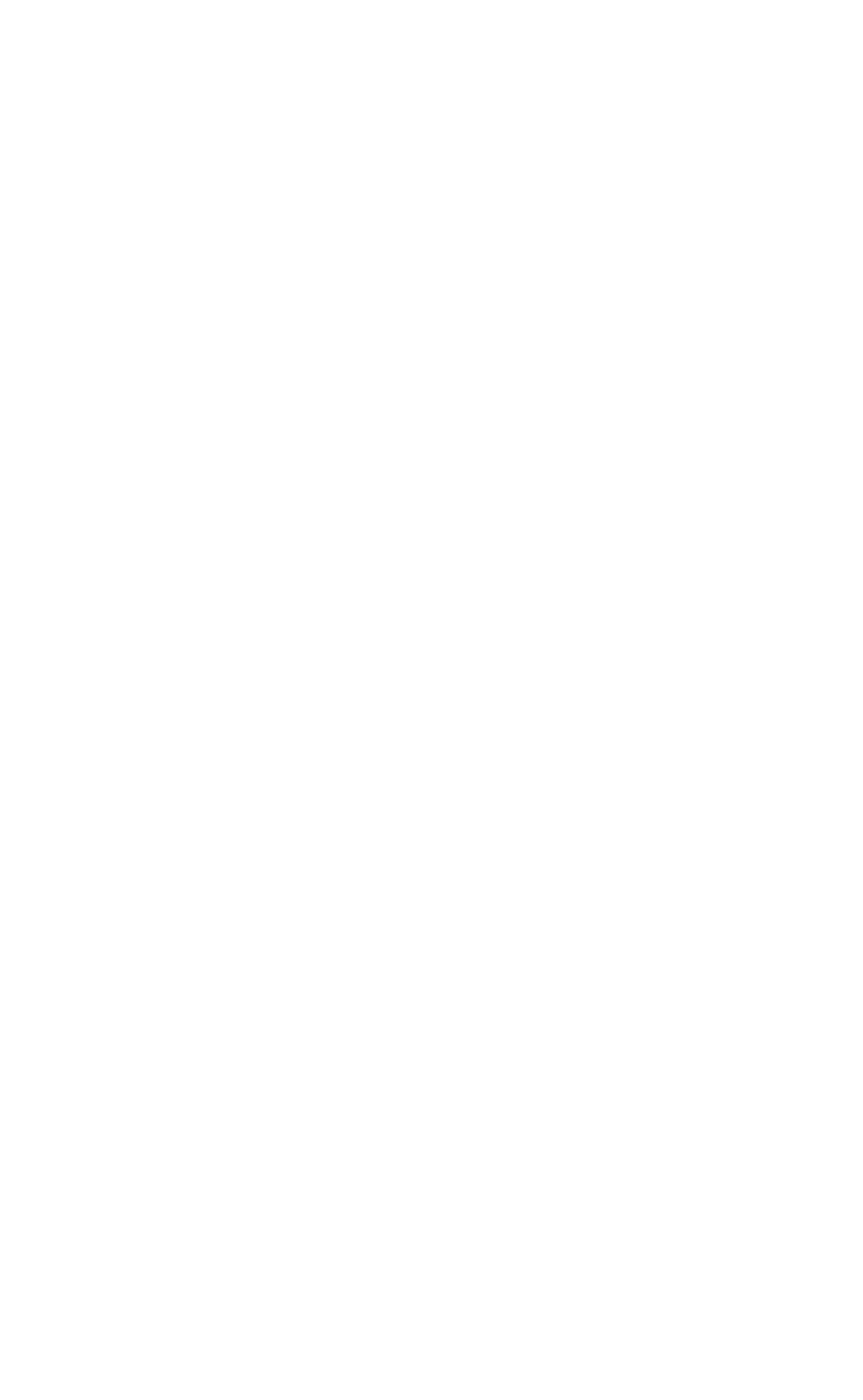Please identify the bounding box coordinates for the region that you need to click to follow this instruction: "Click on 'Other Sources'".

[0.195, 0.083, 0.383, 0.102]